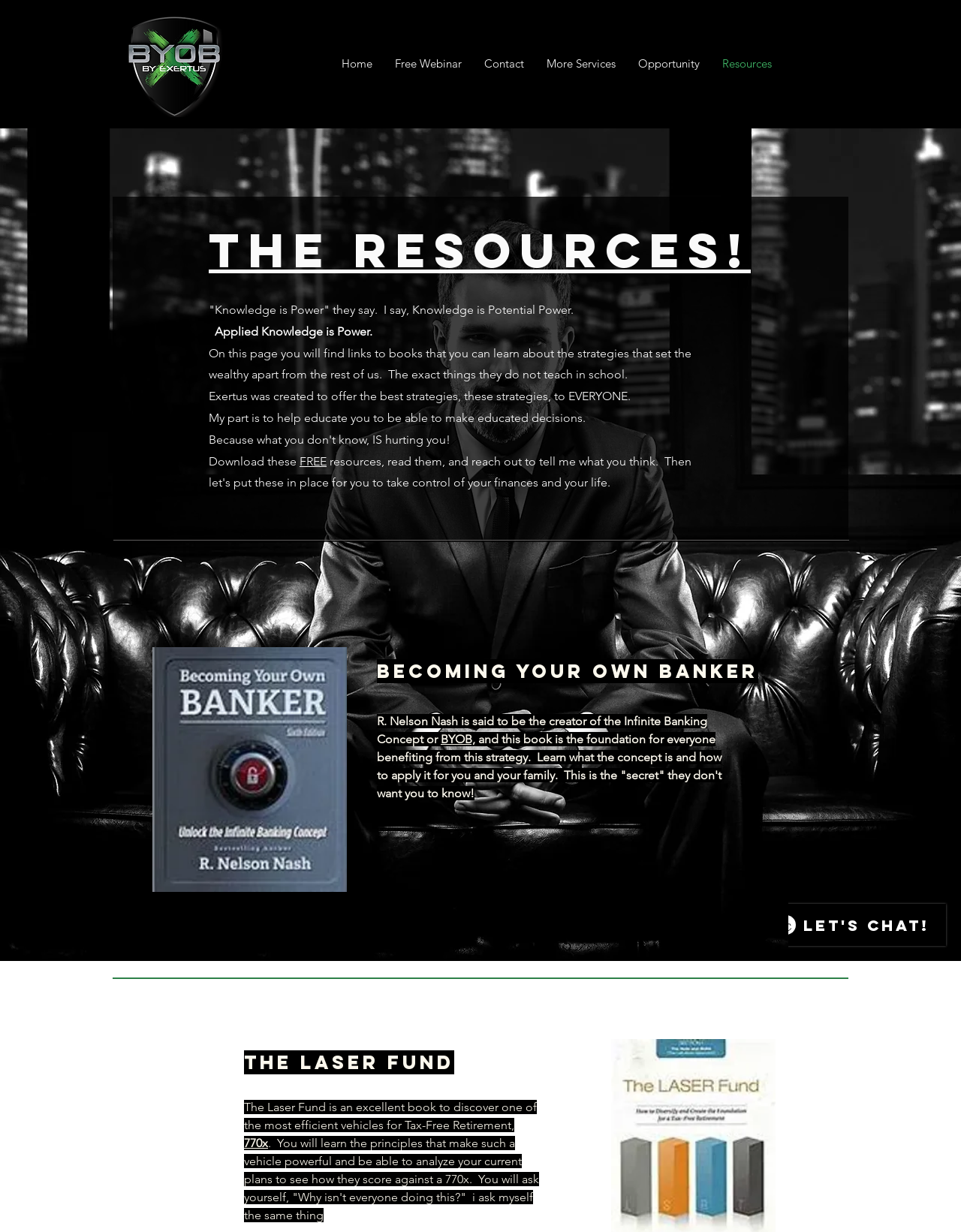Locate the bounding box coordinates for the element described below: "Opportunity". The coordinates must be four float values between 0 and 1, formatted as [left, top, right, bottom].

[0.652, 0.037, 0.74, 0.067]